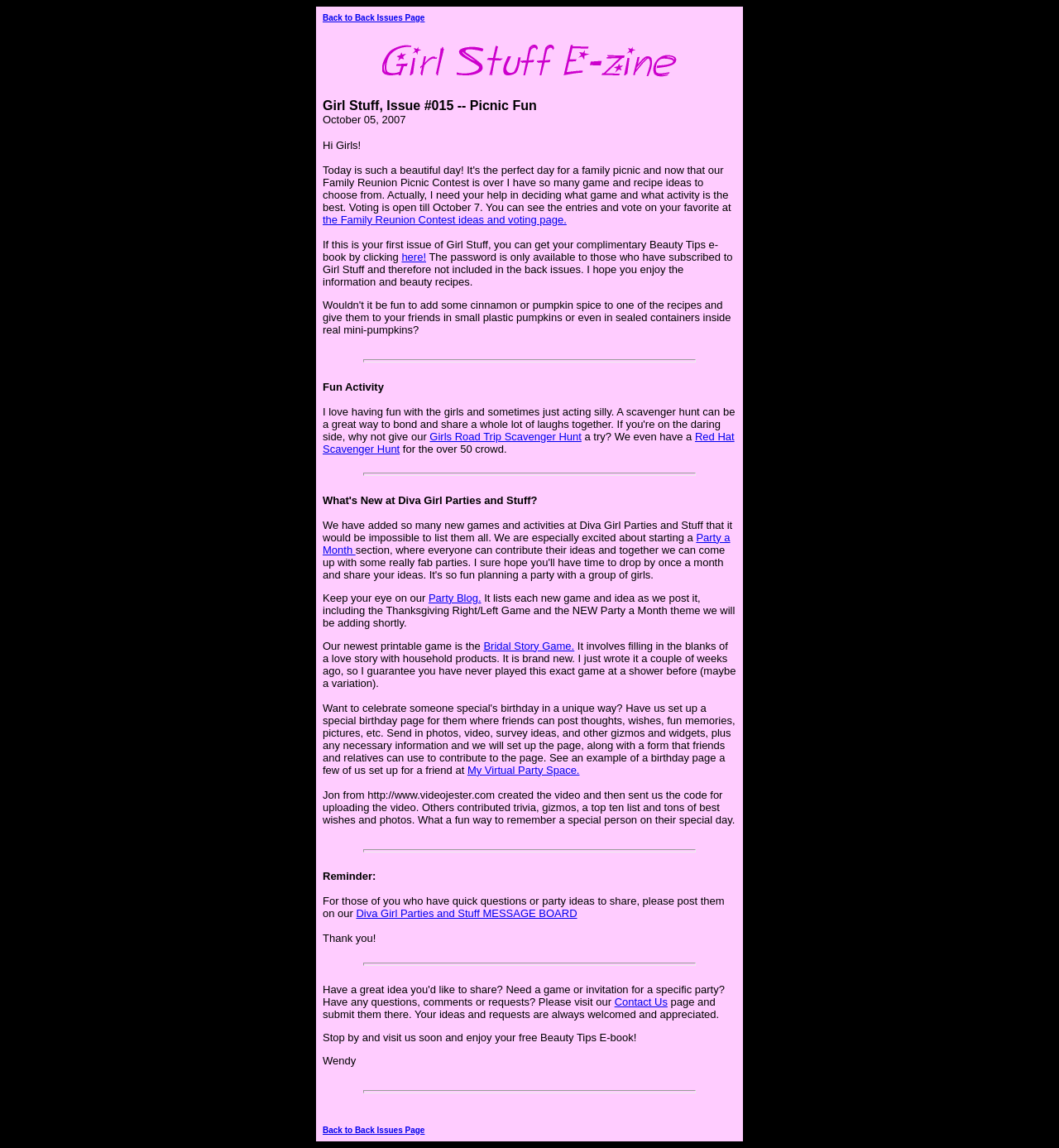Determine the bounding box coordinates of the clickable element necessary to fulfill the instruction: "Check out the Bridal Story Game". Provide the coordinates as four float numbers within the 0 to 1 range, i.e., [left, top, right, bottom].

[0.457, 0.557, 0.542, 0.568]